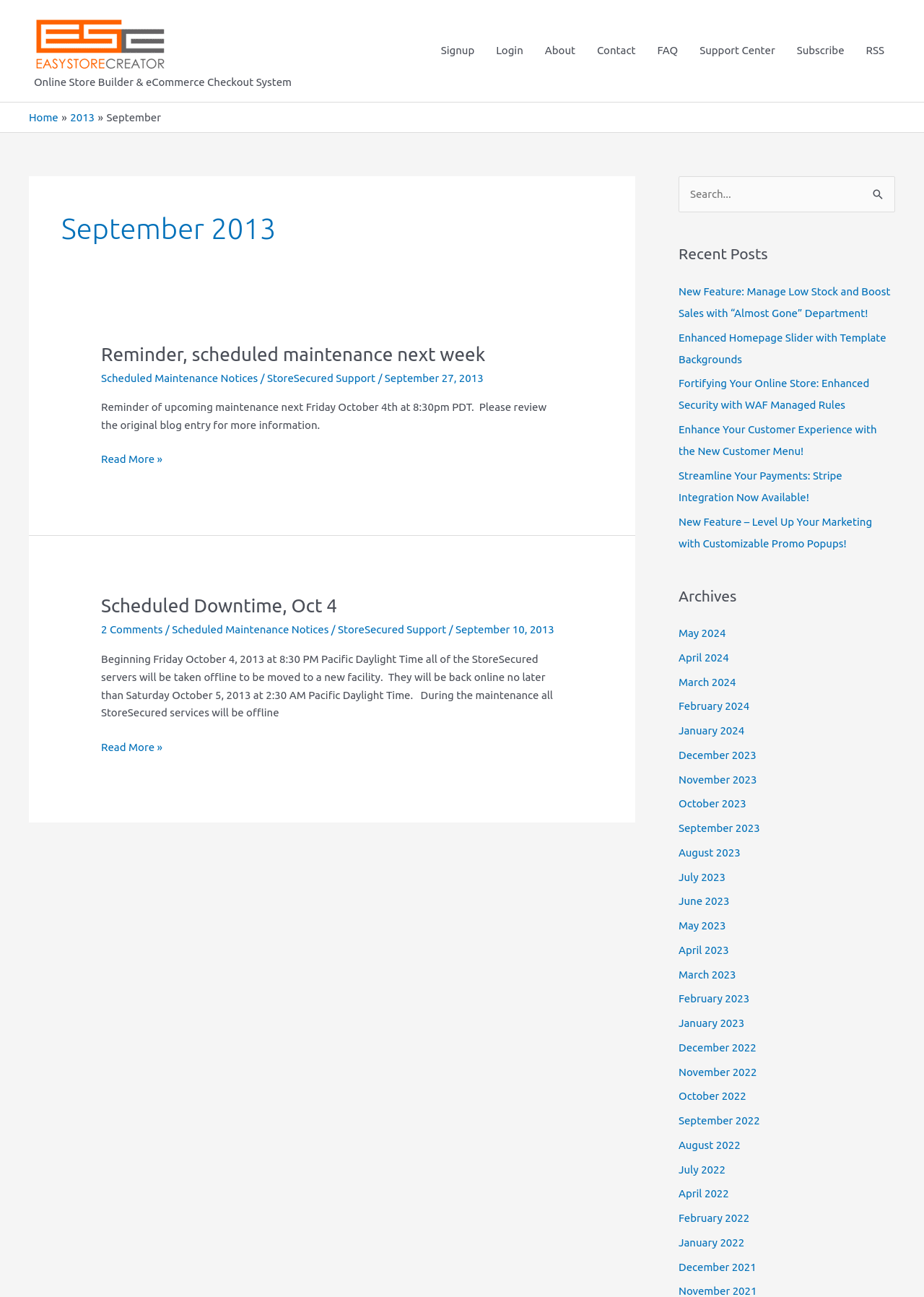Please provide a one-word or phrase answer to the question: 
How many recent posts are listed?

6